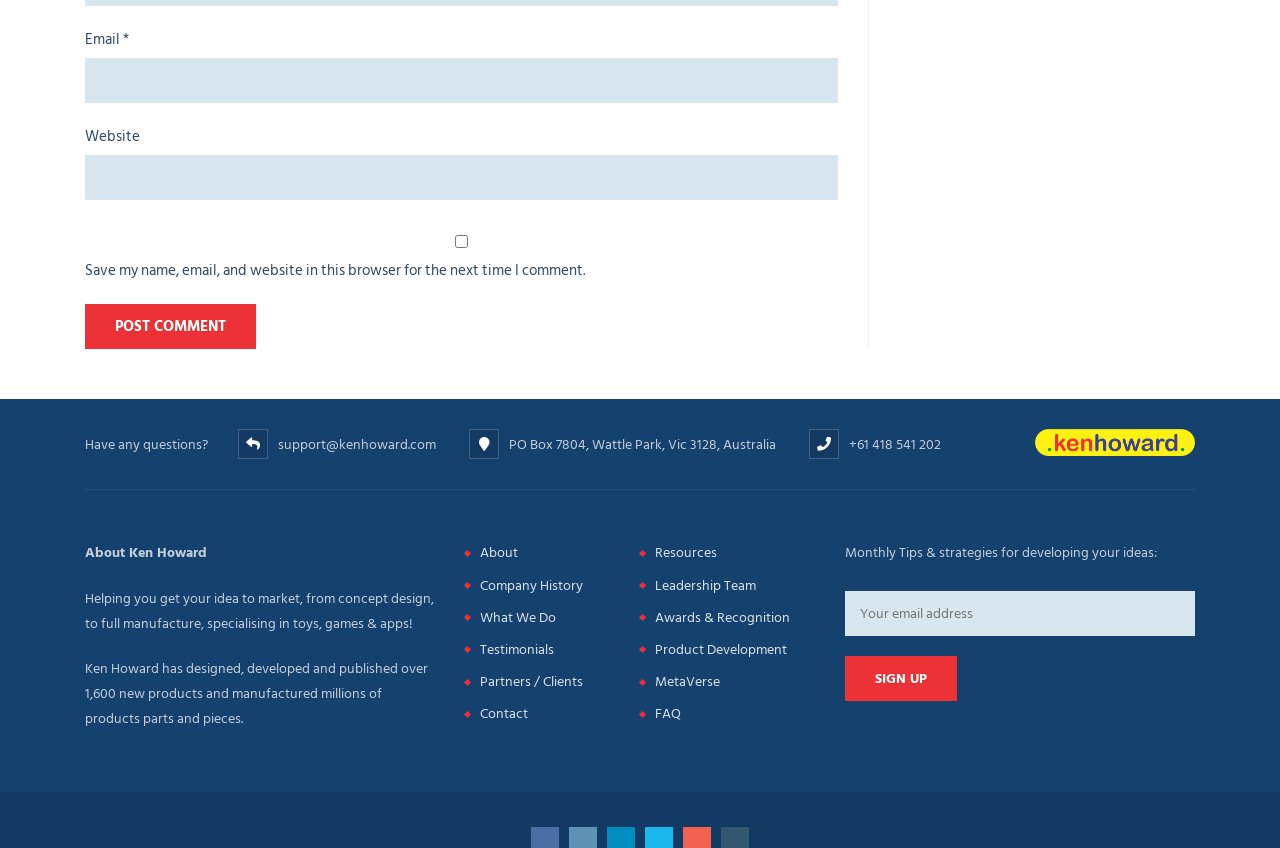Provide the bounding box coordinates of the HTML element this sentence describes: "Partners / Clients". The bounding box coordinates consist of four float numbers between 0 and 1, i.e., [left, top, right, bottom].

[0.375, 0.79, 0.455, 0.817]